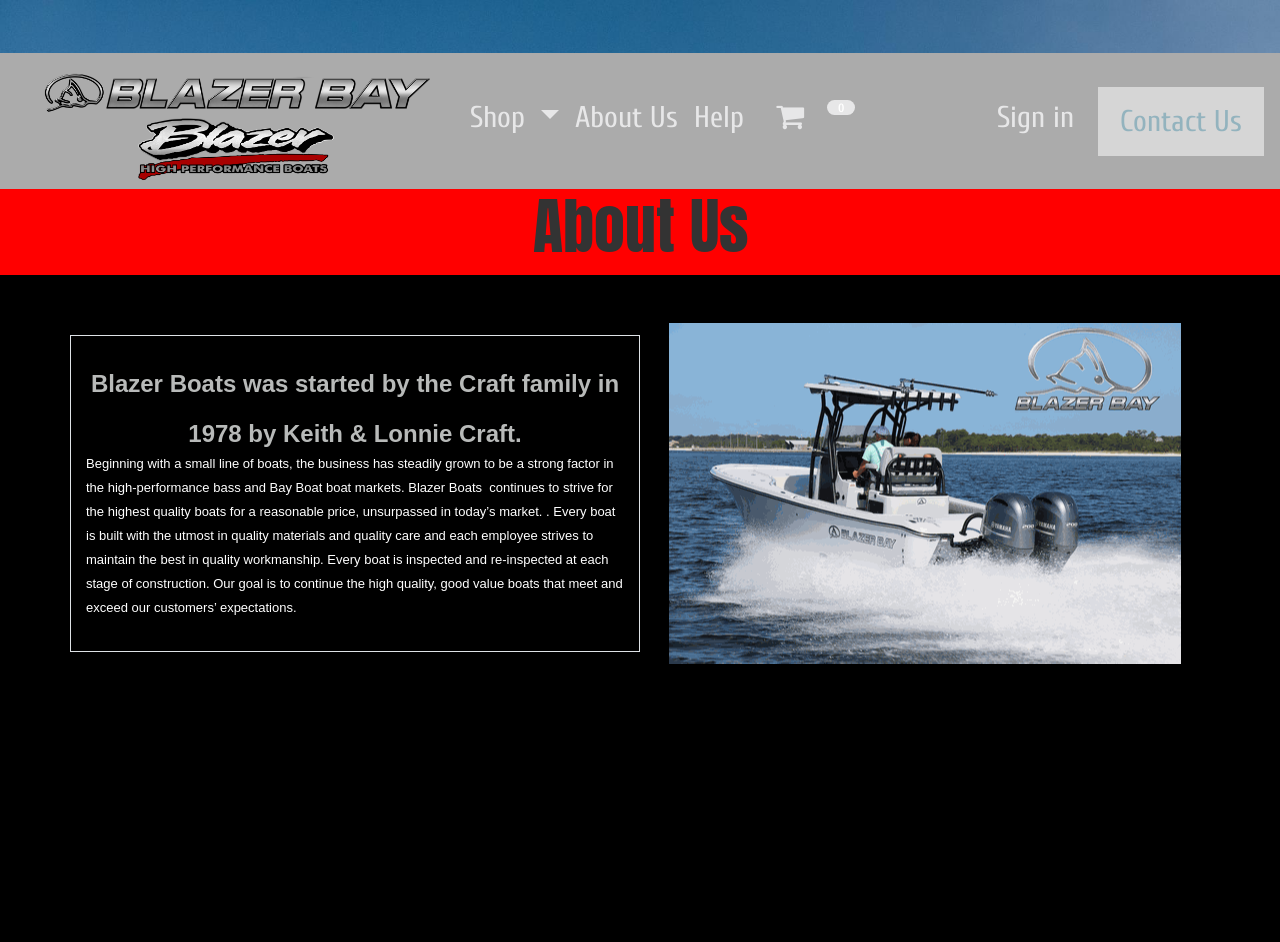Refer to the screenshot and answer the following question in detail:
What is the name of the company?

I determined the answer by looking at the logo of the company, which is an image with the text 'Blazer Shop' inside it. This logo is located at the top left corner of the webpage.